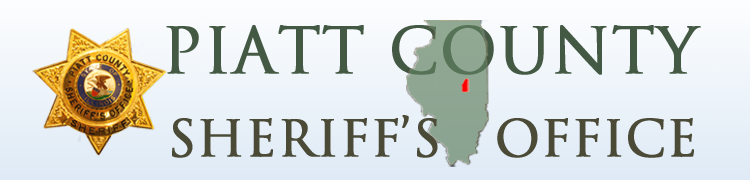What is the font style of 'SHERIFF'S OFFICE'?
Give a thorough and detailed response to the question.

The text 'SHERIFF'S OFFICE' is written in a classic font style, which is different from the bold and prominent lettering used for 'PIATT COUNTY'.